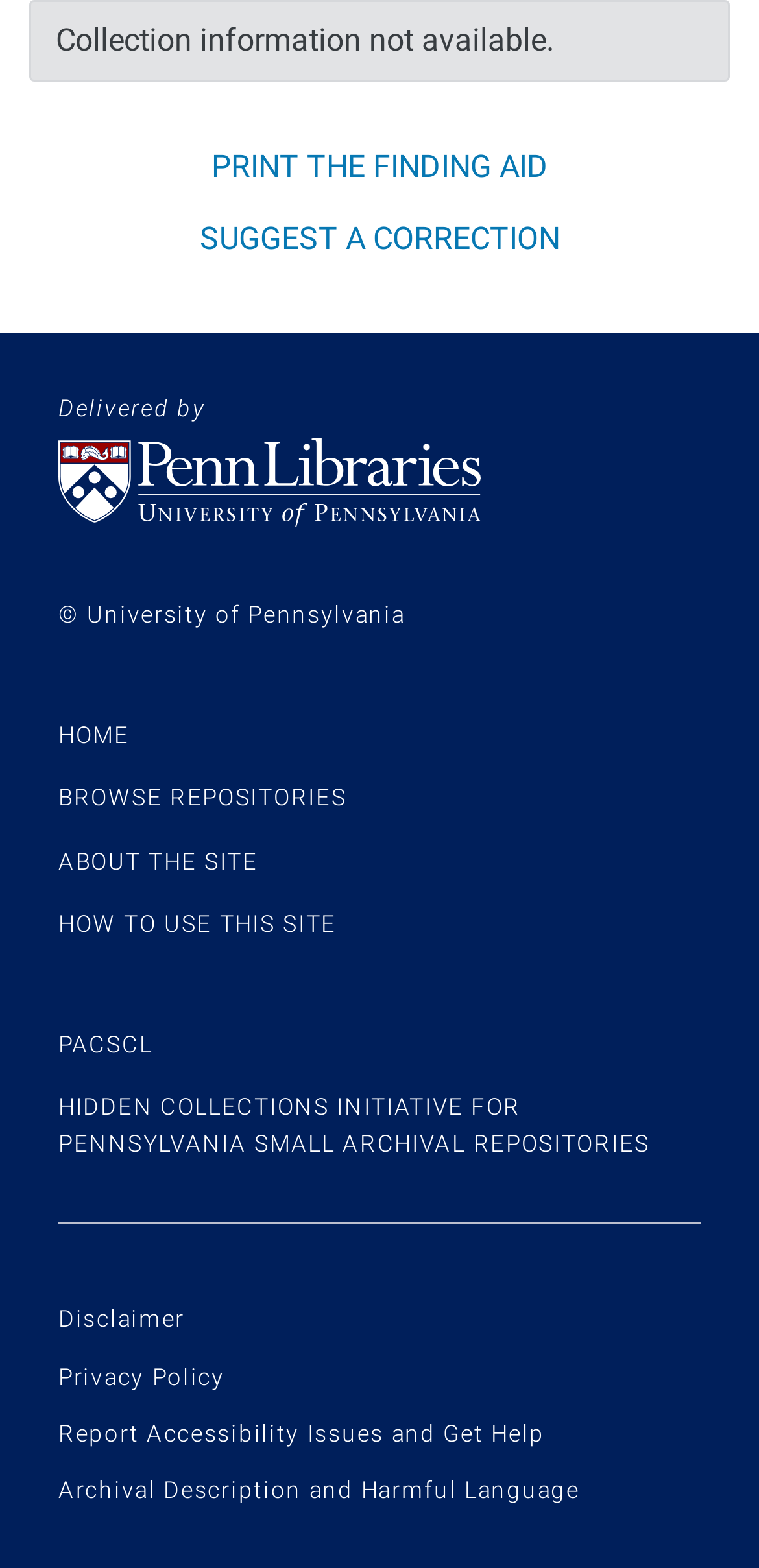Respond to the following query with just one word or a short phrase: 
How many headings are available in the footer section?

4